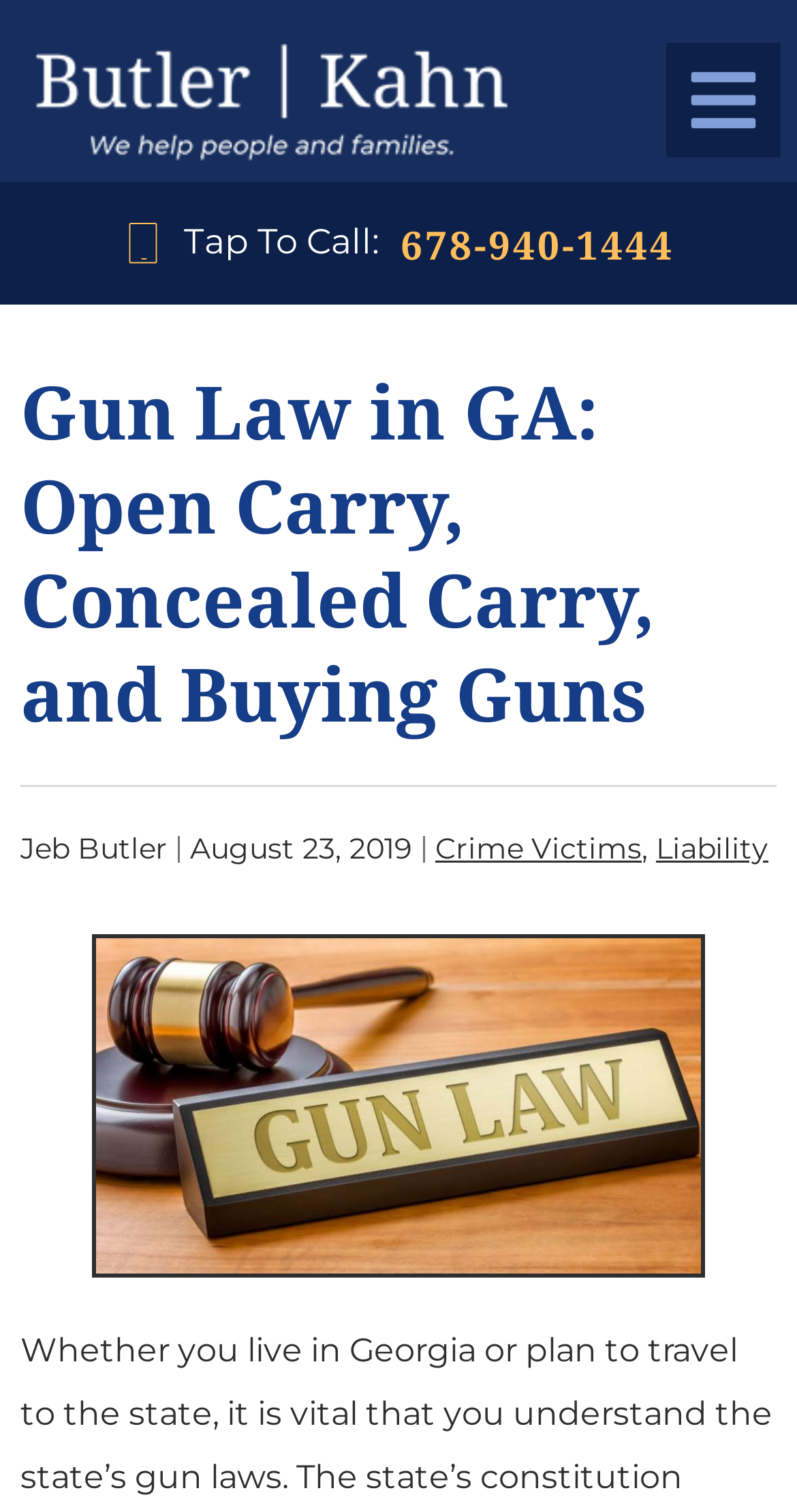What is the phone number to call?
Based on the image, provide a one-word or brief-phrase response.

678-940-1444